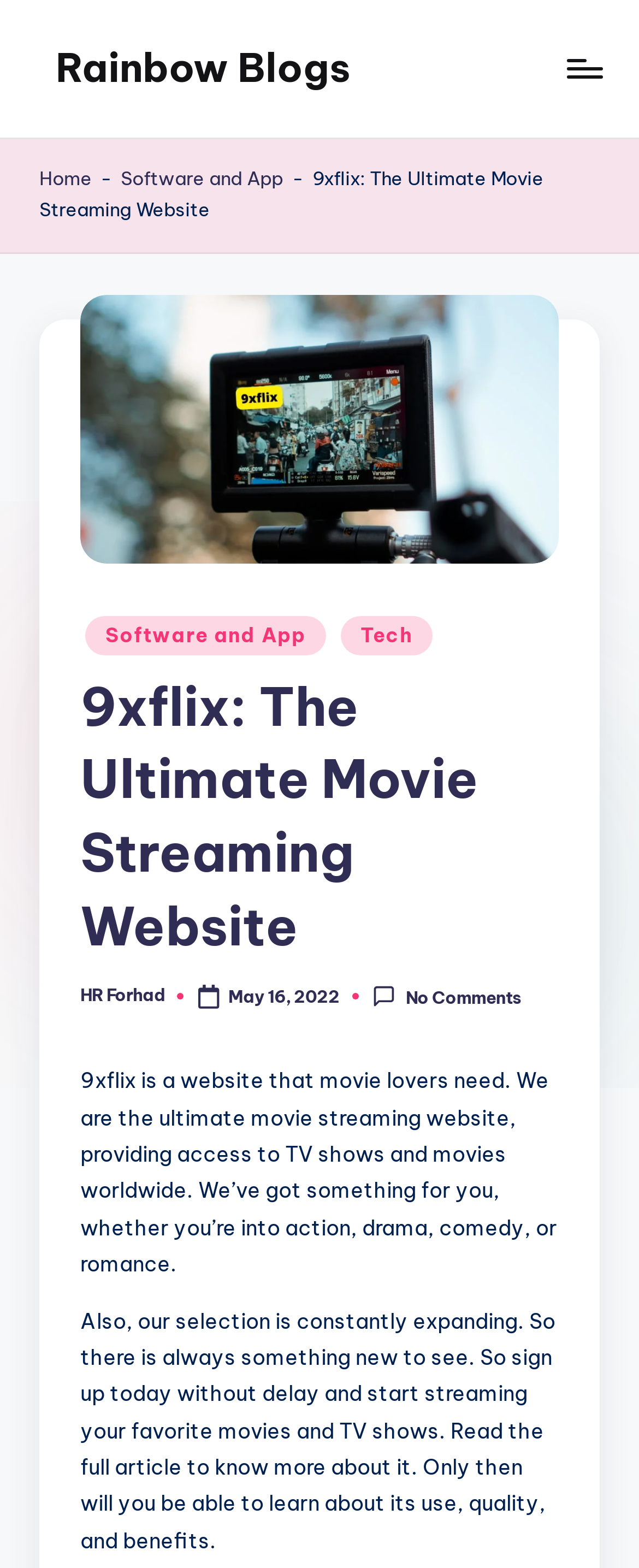Locate the bounding box of the user interface element based on this description: "Software and App".

[0.189, 0.104, 0.443, 0.125]